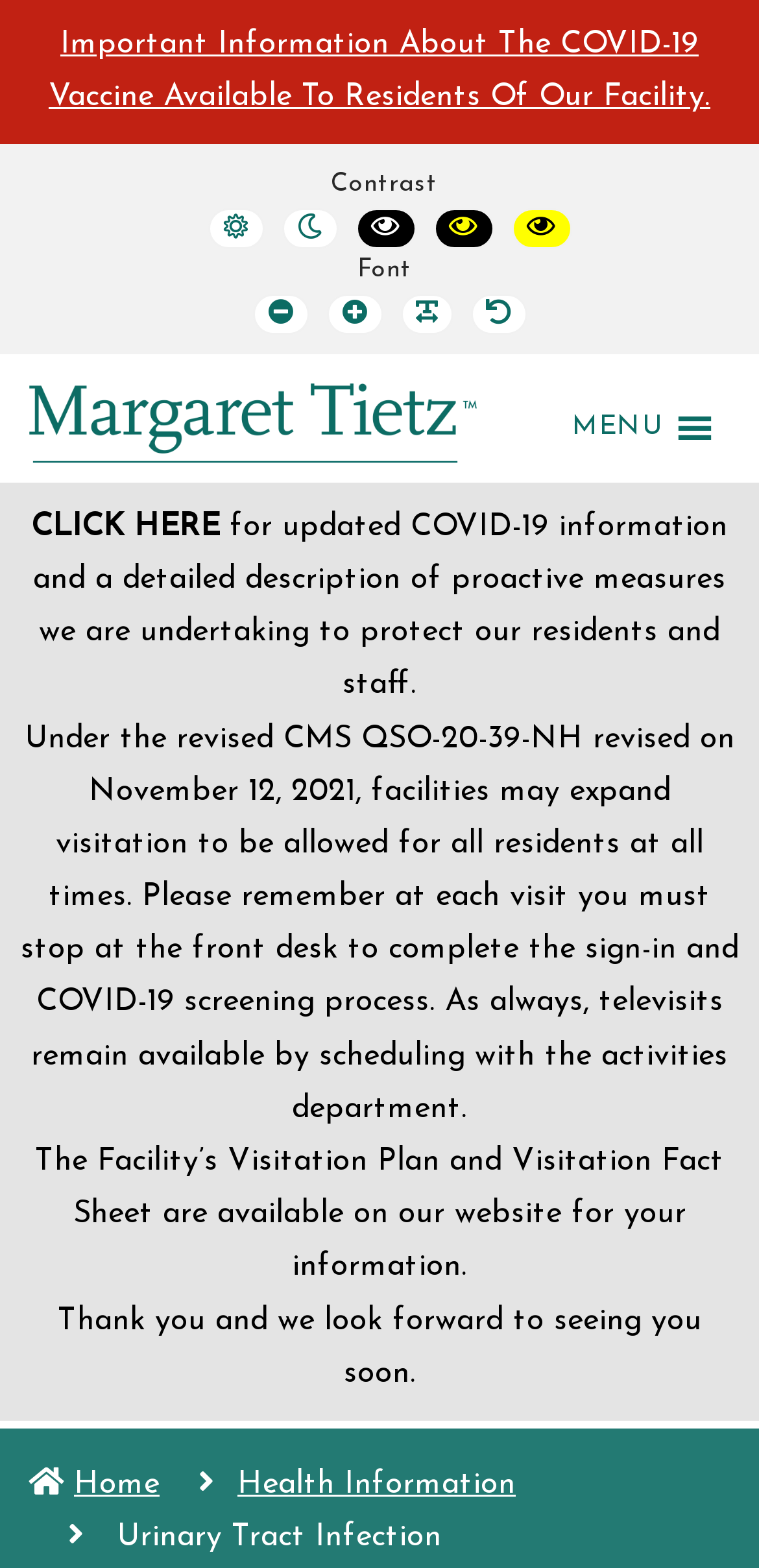Find and provide the bounding box coordinates for the UI element described with: "Default Font".

[0.619, 0.188, 0.694, 0.214]